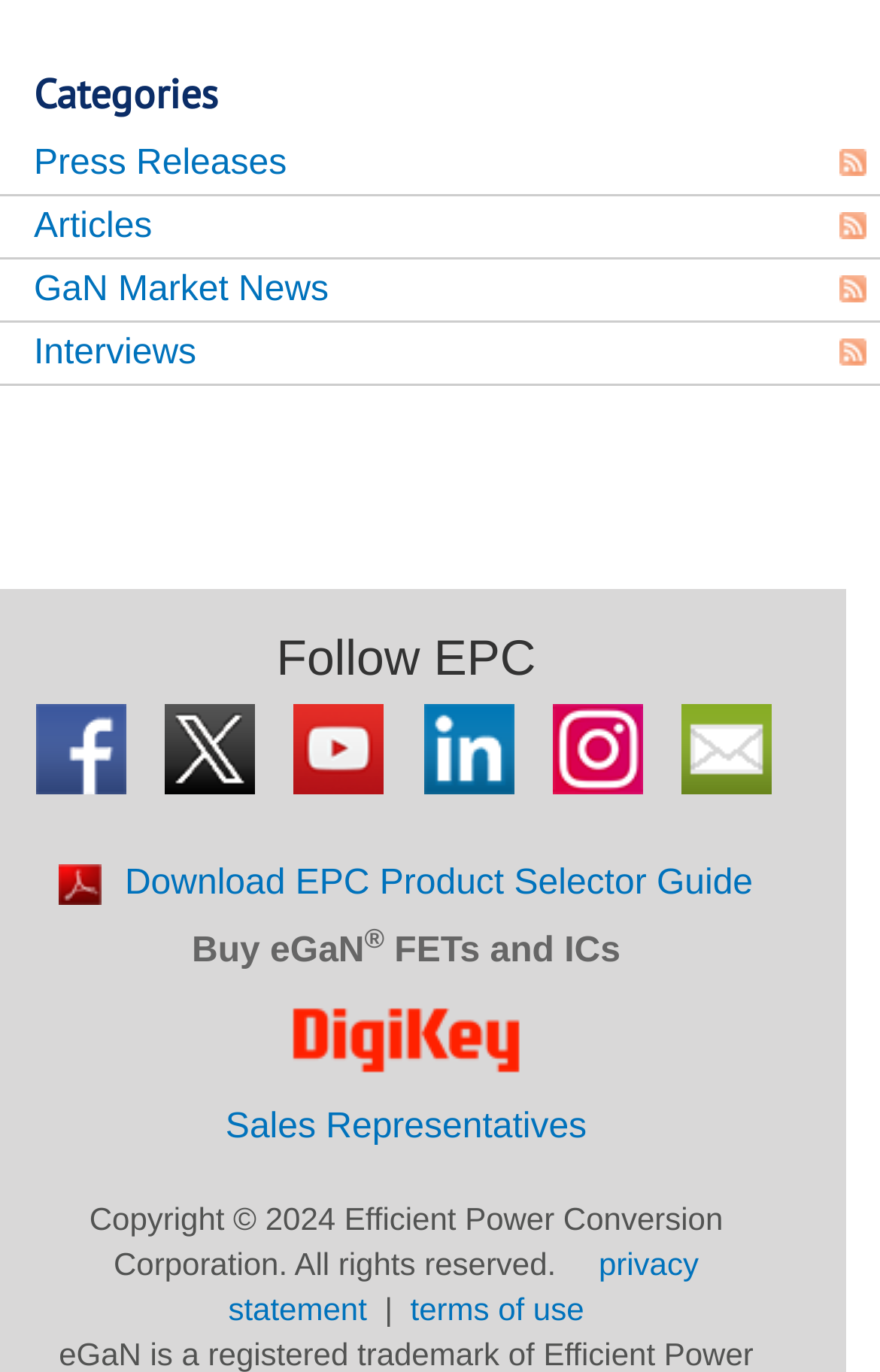Please give a short response to the question using one word or a phrase:
What are the social media platforms to follow EPC?

Facebook, Twitter, YouTube, LinkedIn, Instagram